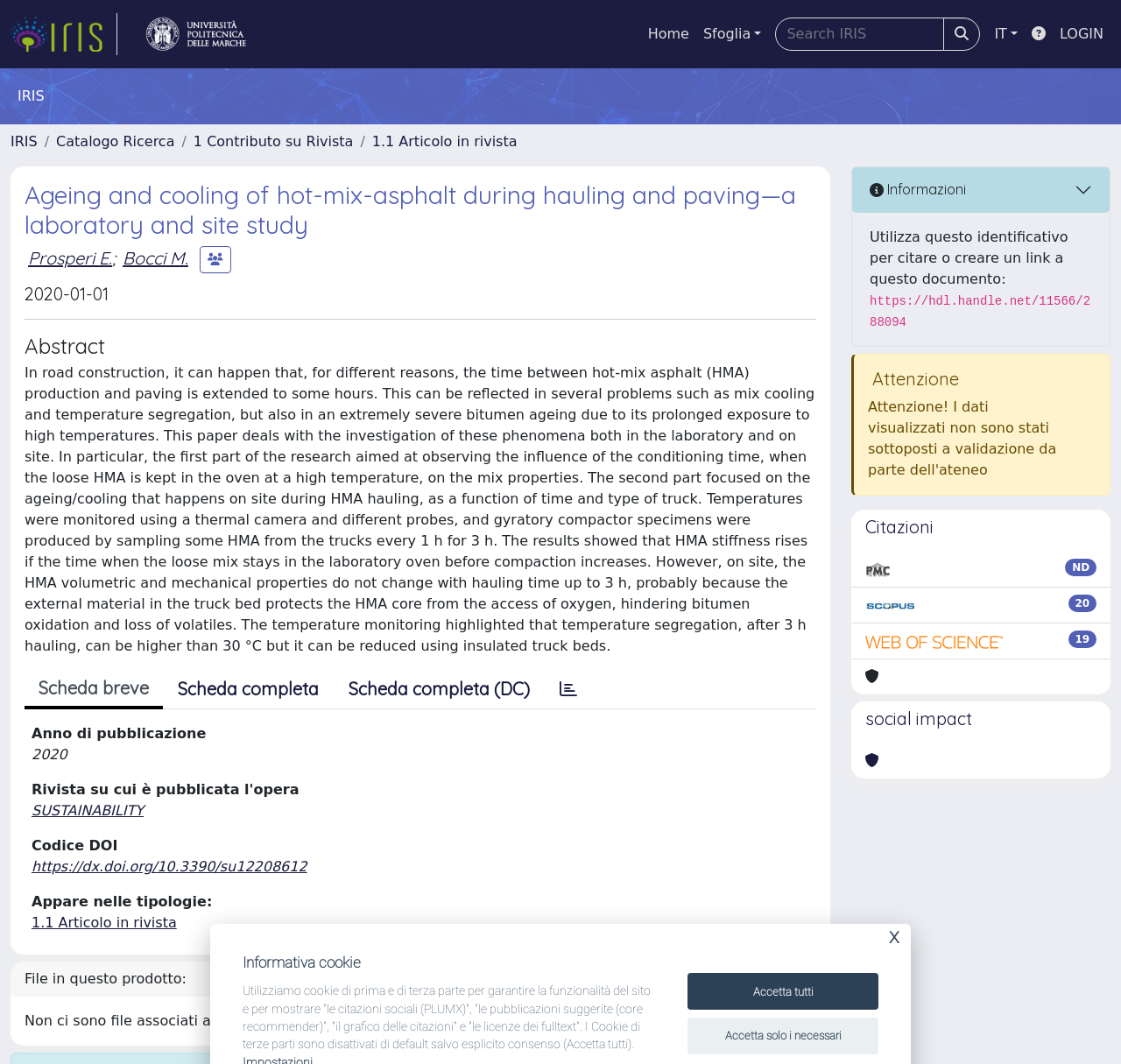Kindly determine the bounding box coordinates of the area that needs to be clicked to fulfill this instruction: "click the link to the homepage".

[0.009, 0.012, 0.104, 0.052]